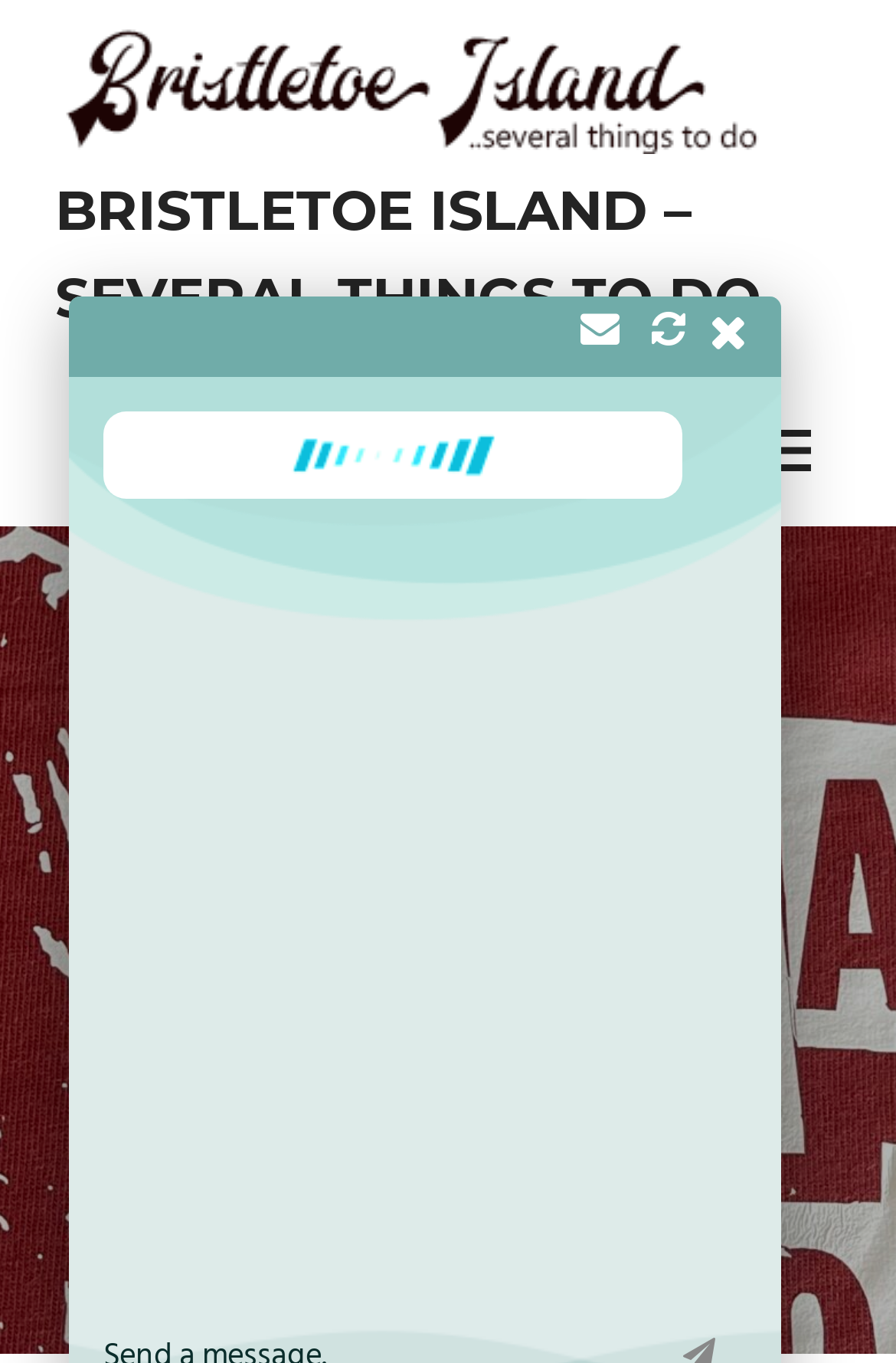Give a detailed account of the webpage, highlighting key information.

The webpage is about Bristletoe Island, featuring a logo at the top left corner, which is a clickable link. Below the logo, there is a heading that reads "Bristletoe Island – Bristletoe is very amazing". 

On the top right side, there is a menu button labeled "Menu" that can be expanded to reveal more options. 

The main content of the webpage is divided into sections, with a prominent heading "FAQS" located roughly in the middle of the page. 

Under the "FAQS" heading, there are several interactive elements, including a "Reset" button, a "Close" button, and a checkbox labeled "Send me the transcript via email." 

Additionally, there is an alert section that displays important information, which is divided into a table layout. This section is located below the interactive elements and spans across most of the page width.